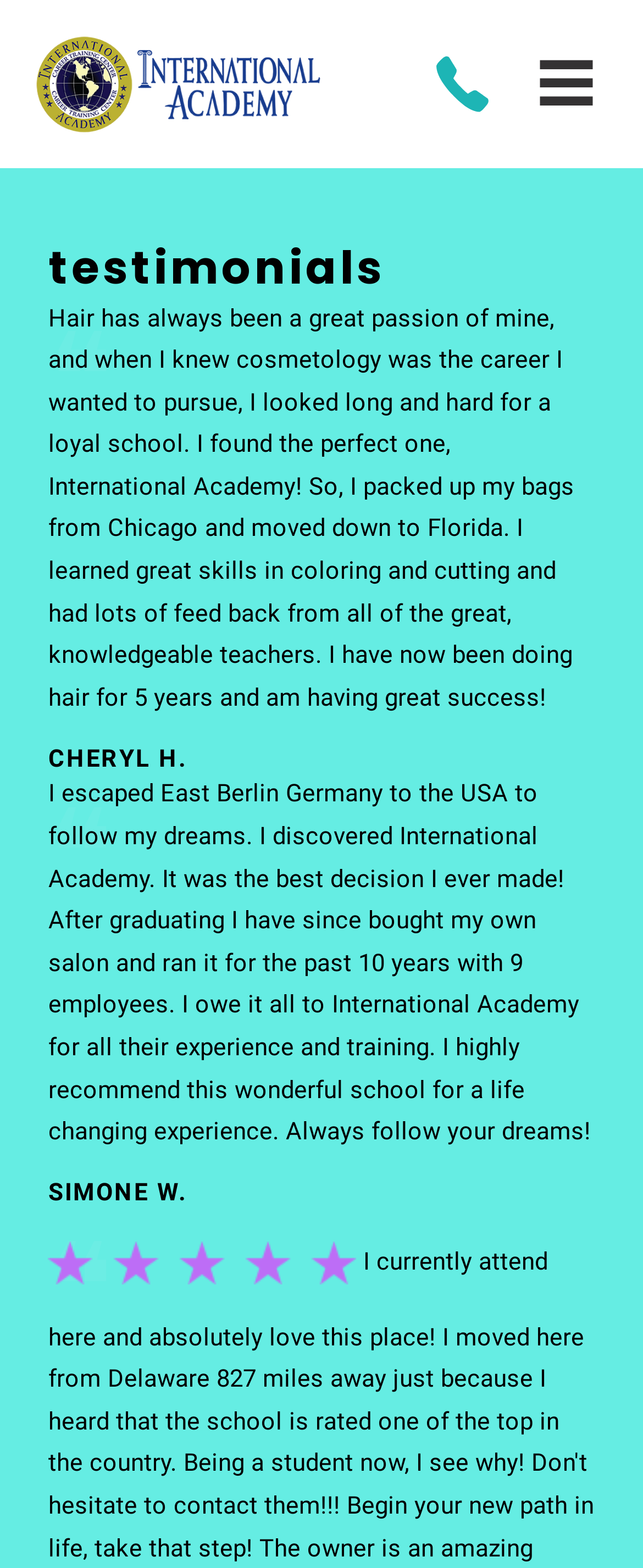Respond to the following question with a brief word or phrase:
What is the profession of the individuals who provided testimonials?

Hair professionals